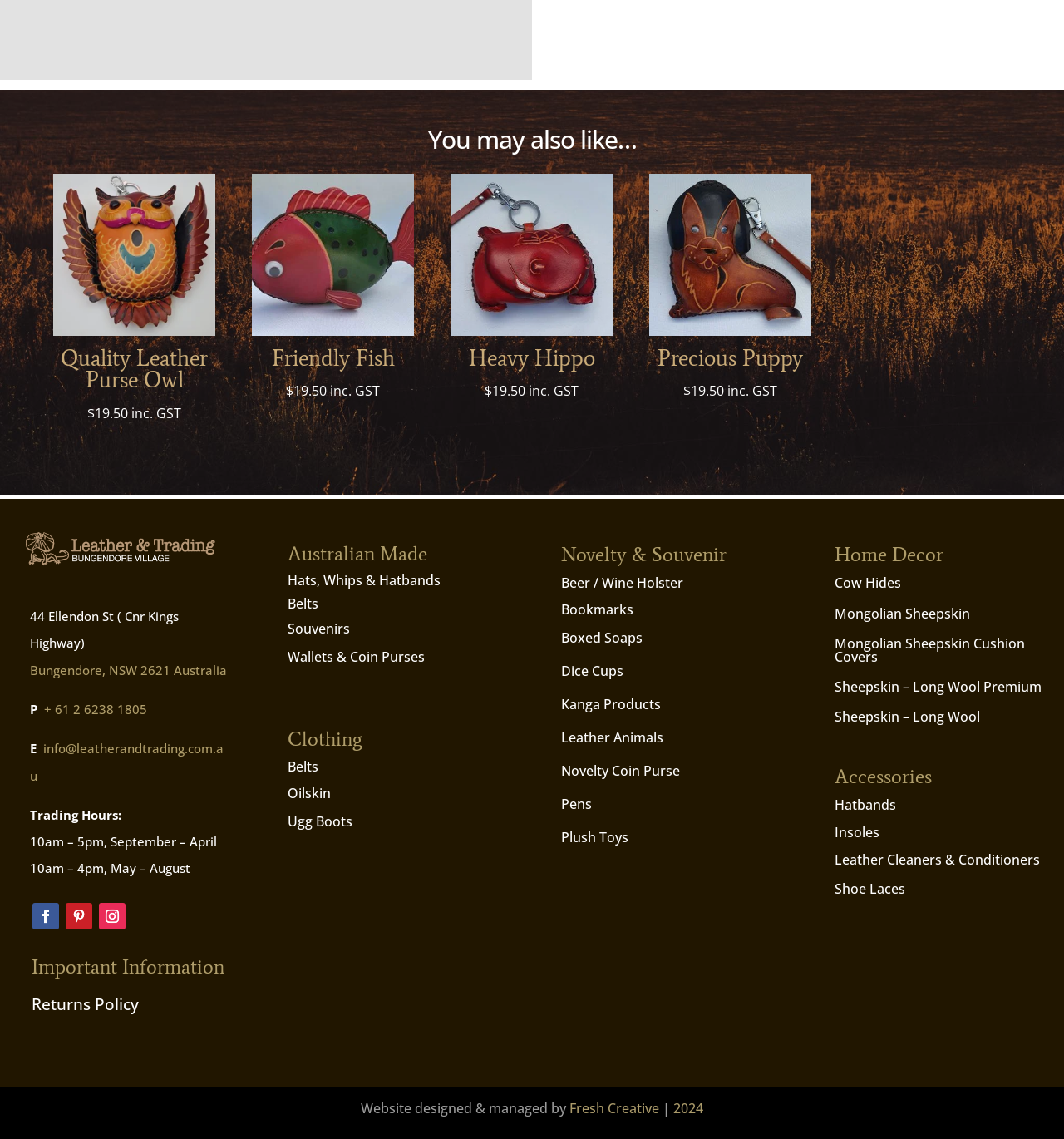Show the bounding box coordinates for the element that needs to be clicked to execute the following instruction: "Click on the 'Quality Leather Purse Owl' link". Provide the coordinates in the form of four float numbers between 0 and 1, i.e., [left, top, right, bottom].

[0.05, 0.153, 0.203, 0.373]